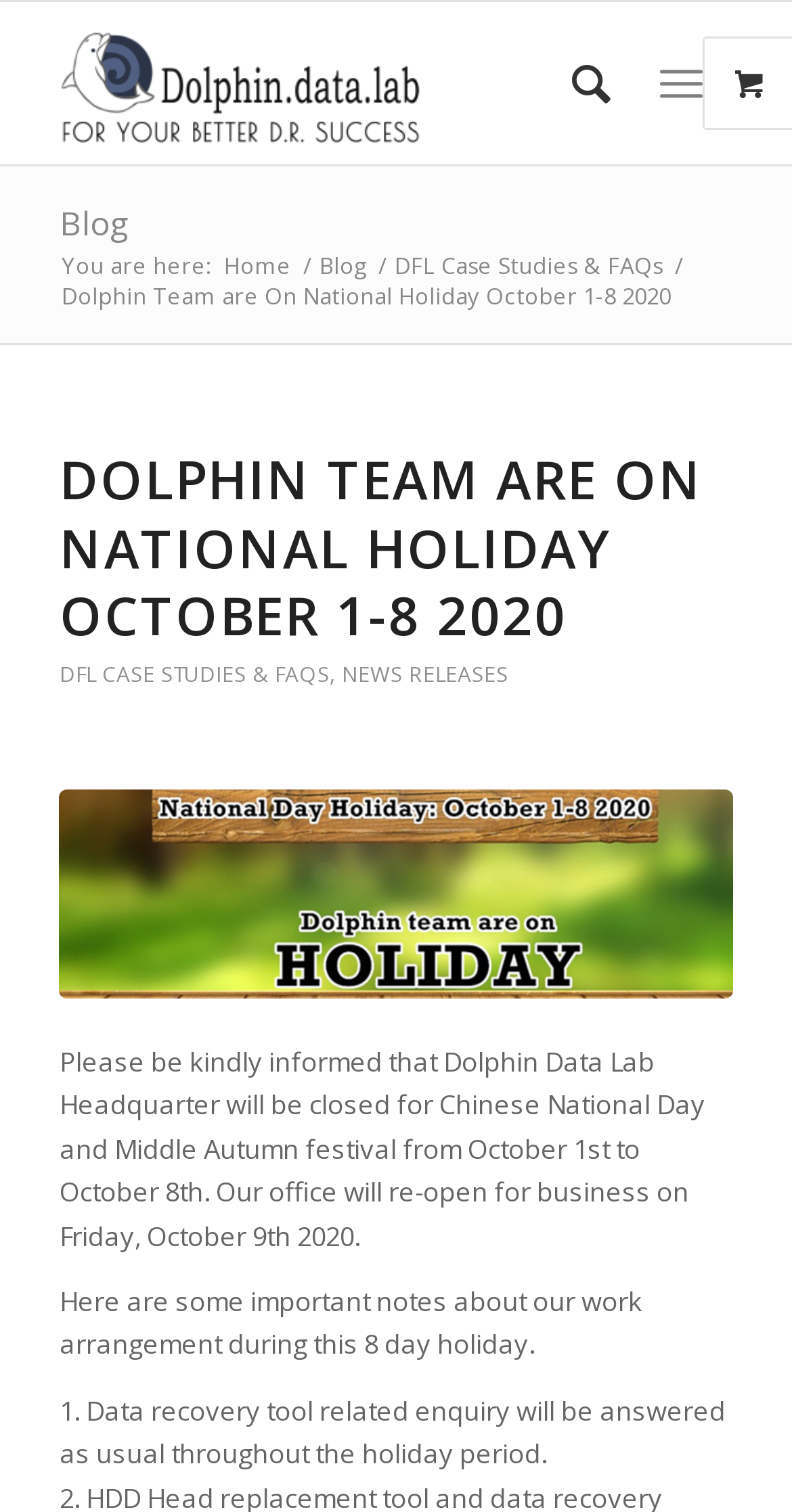Identify the bounding box for the element characterized by the following description: "News Releases".

[0.431, 0.436, 0.642, 0.455]